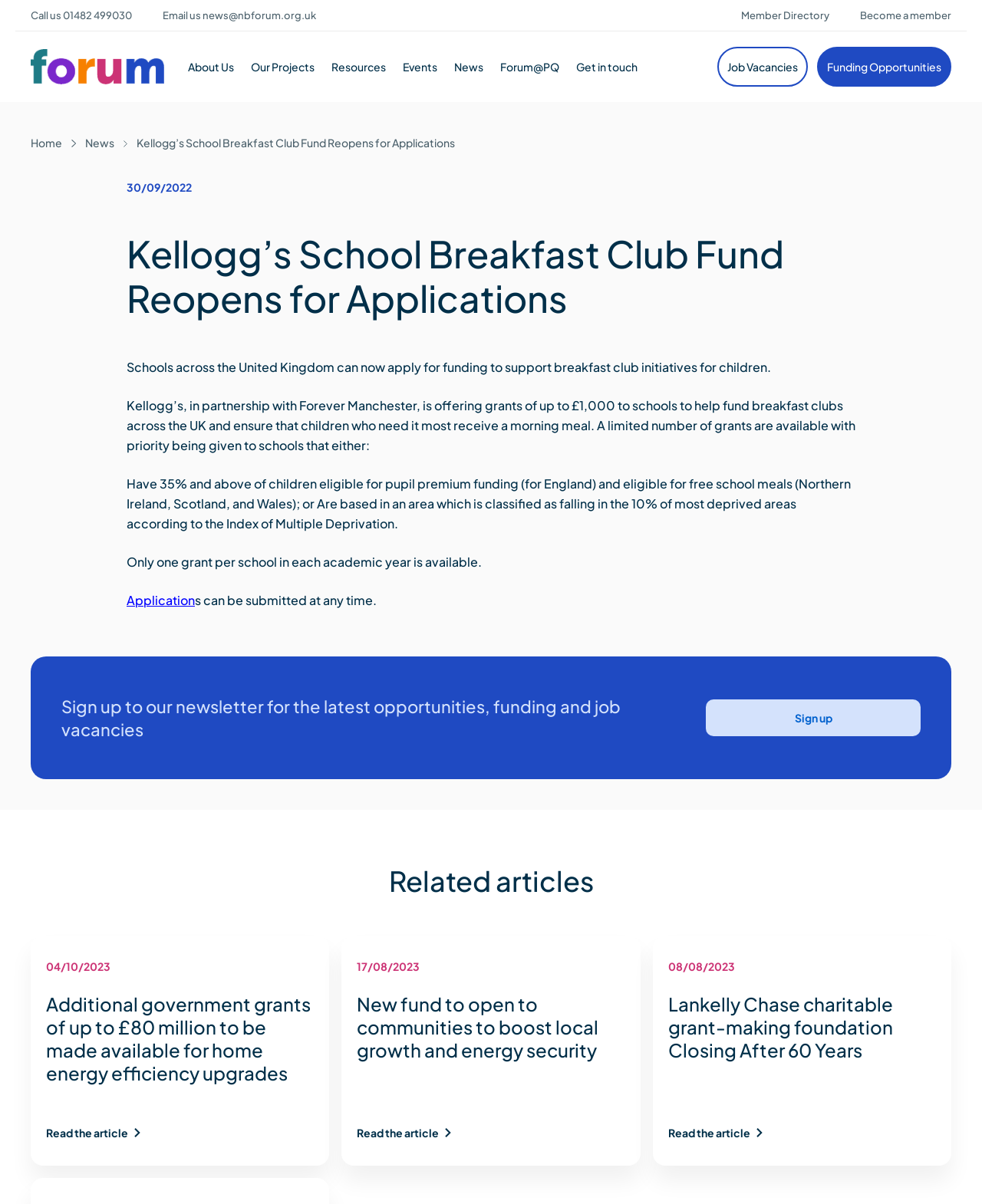Use a single word or phrase to answer the question:
What is the priority given to schools for the grant?

35% and above of children eligible for pupil premium funding